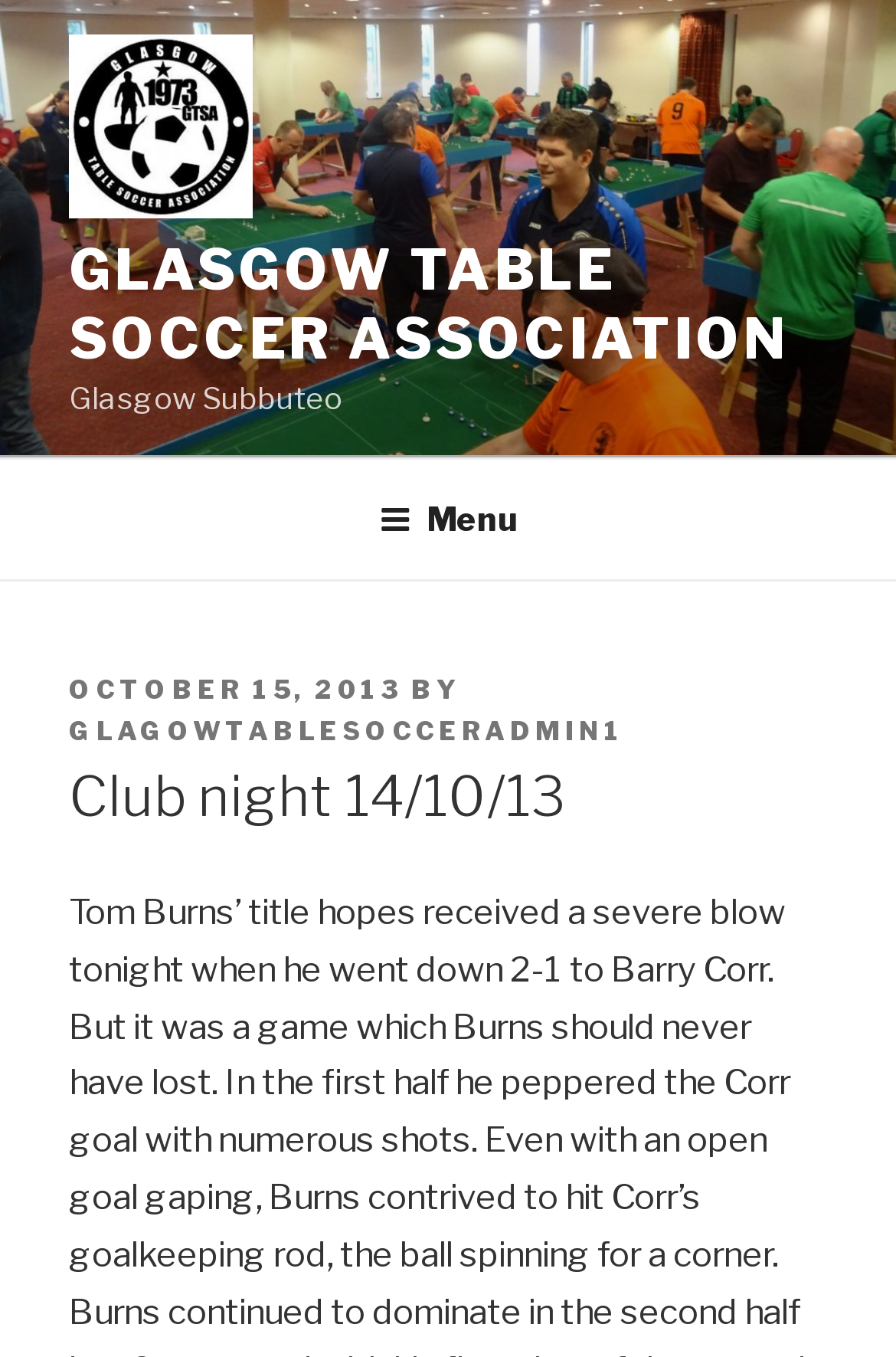Please look at the image and answer the question with a detailed explanation: Is there a menu on the page?

I found the answer by looking at the navigation element 'Top Menu' and the button element 'Menu', which suggests that there is a menu on the page that can be expanded.